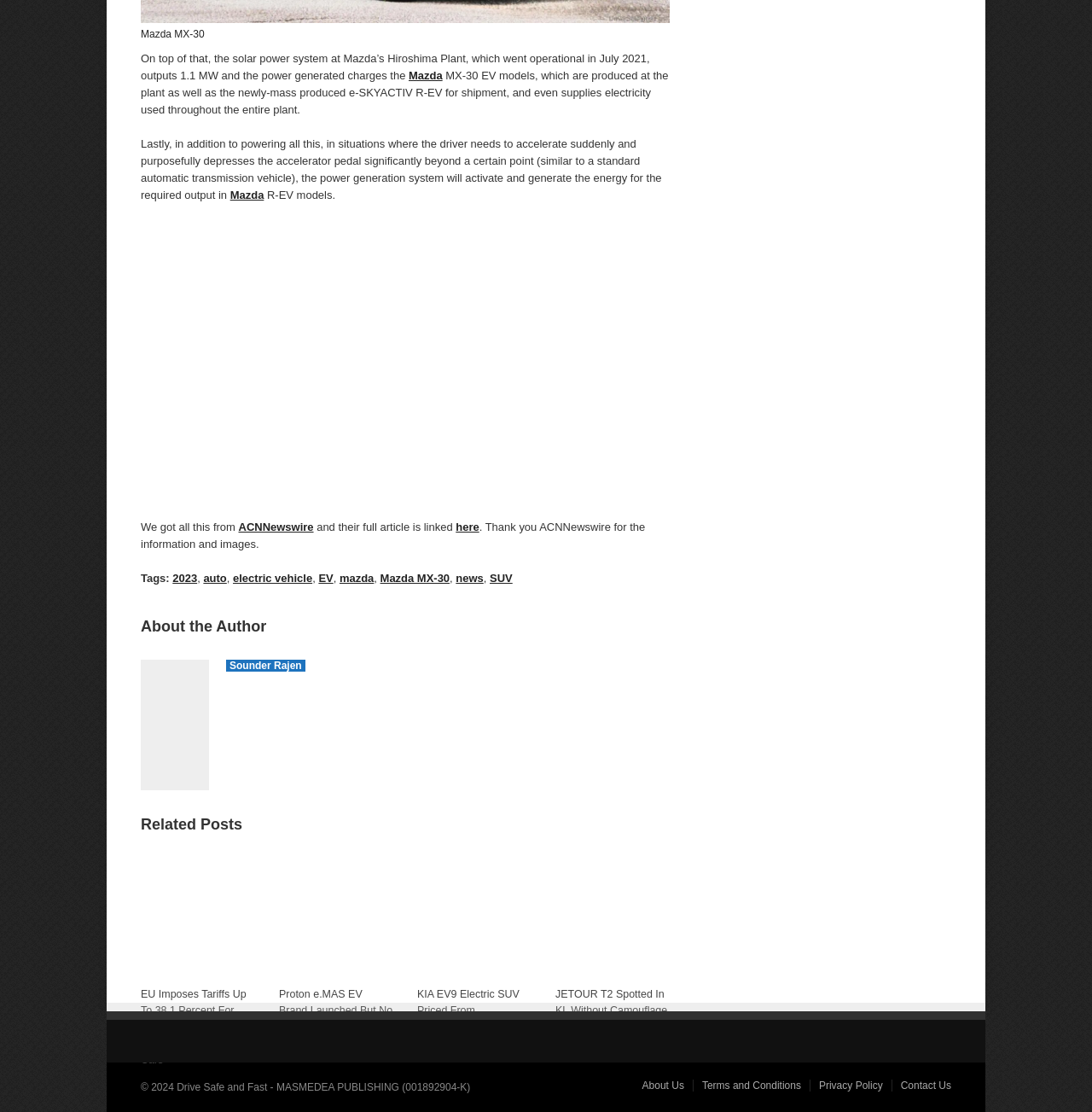What is the purpose of the solar power system at Mazda's Hiroshima Plant?
Please provide a single word or phrase as the answer based on the screenshot.

To charge EV models